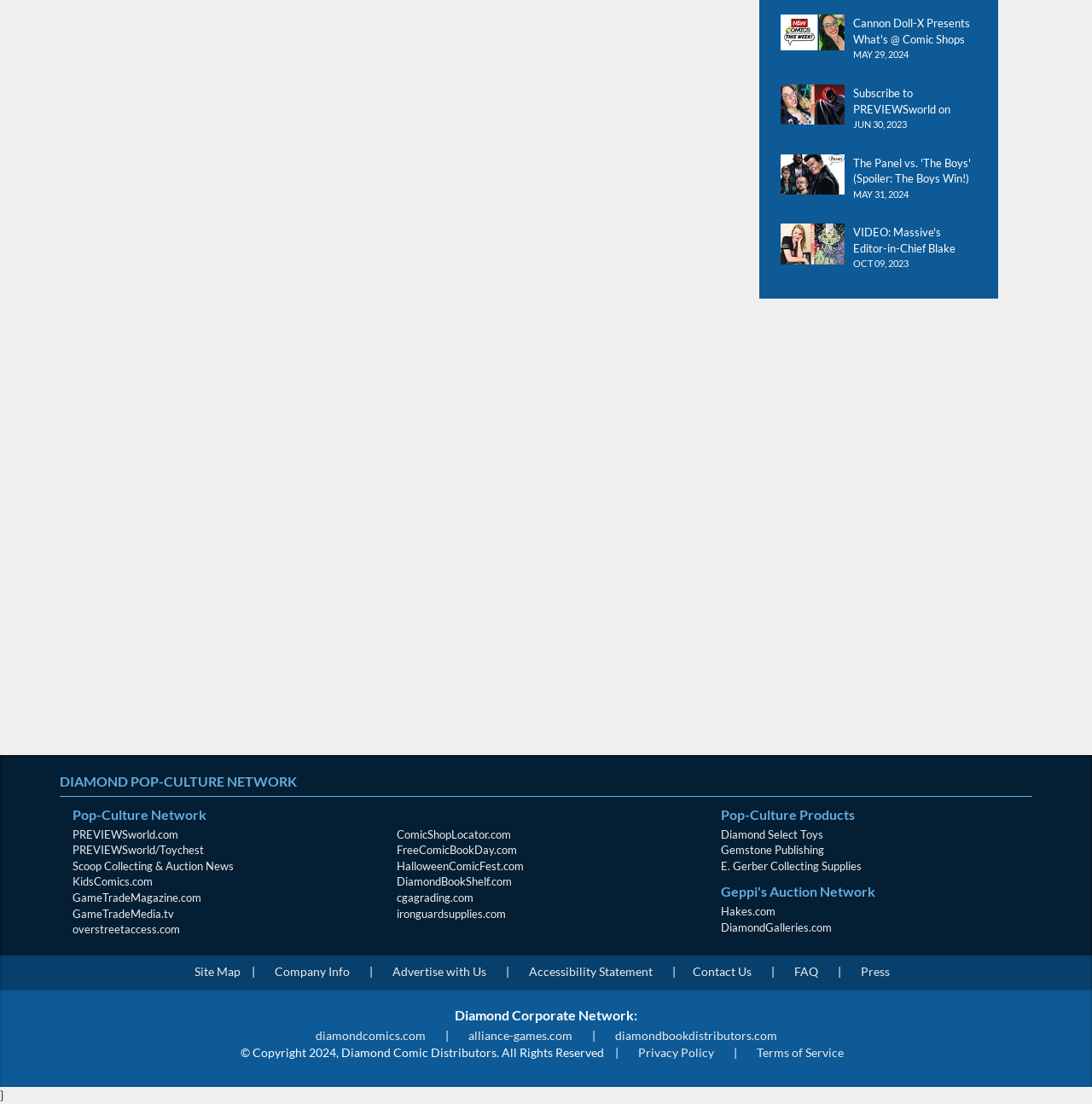Identify the bounding box coordinates of the clickable section necessary to follow the following instruction: "Check the latest articles". The coordinates should be presented as four float numbers from 0 to 1, i.e., [left, top, right, bottom].

None